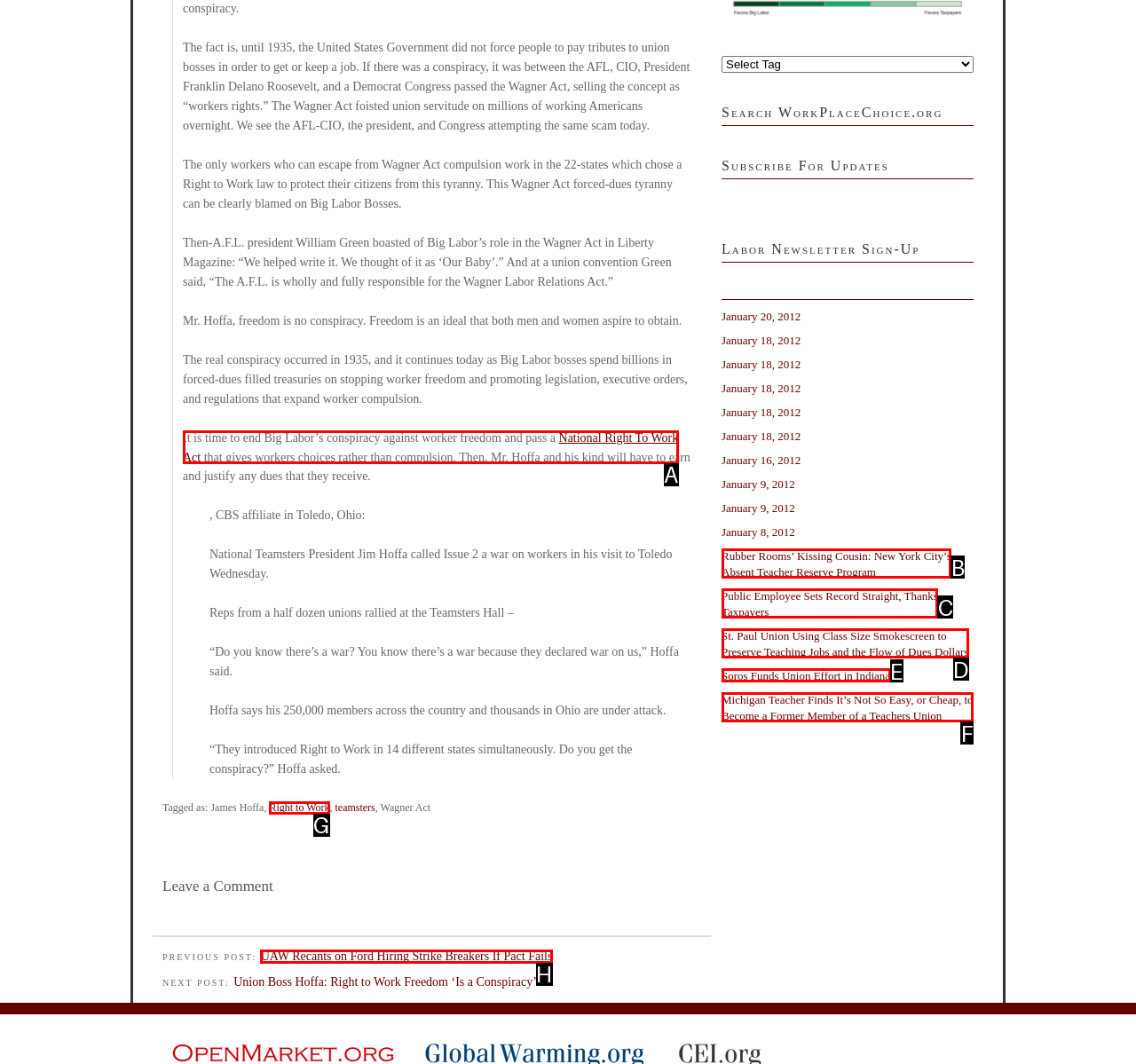Find the HTML element that corresponds to the description: Right to Work. Indicate your selection by the letter of the appropriate option.

G